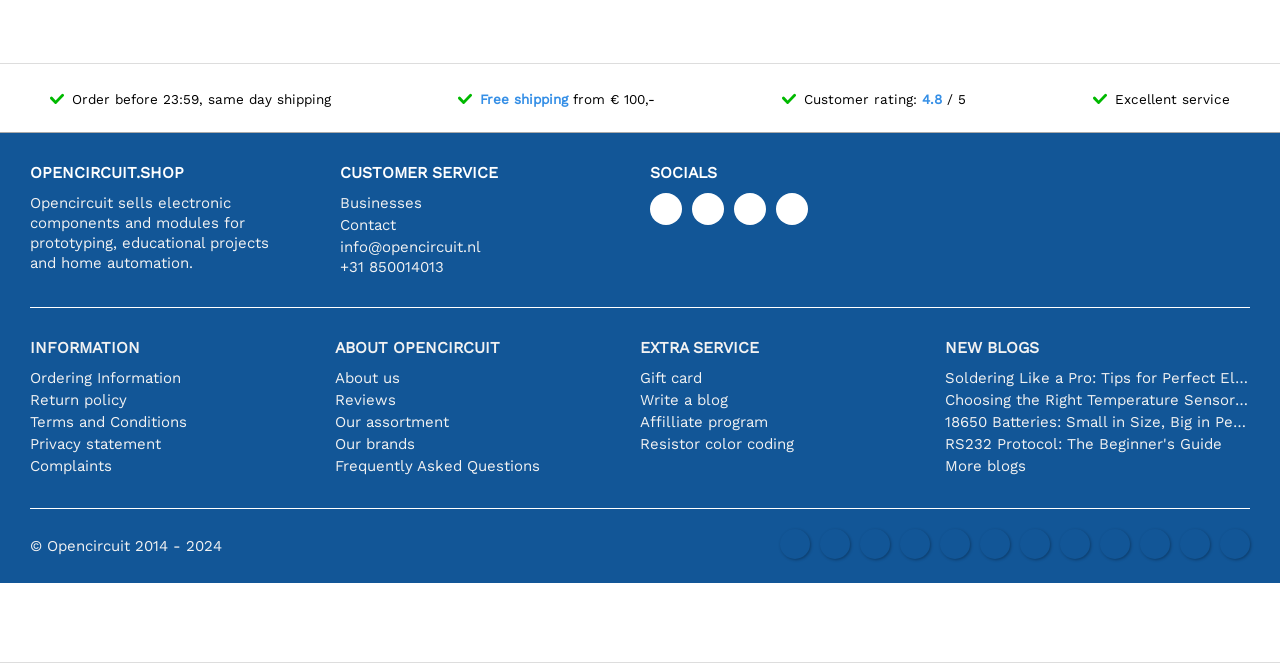What is the contact email of the company?
Look at the image and provide a detailed response to the question.

The contact email of the company is info@opencircuit.nl, which can be found in the 'CUSTOMER SERVICE' section under the heading 'Contact'.